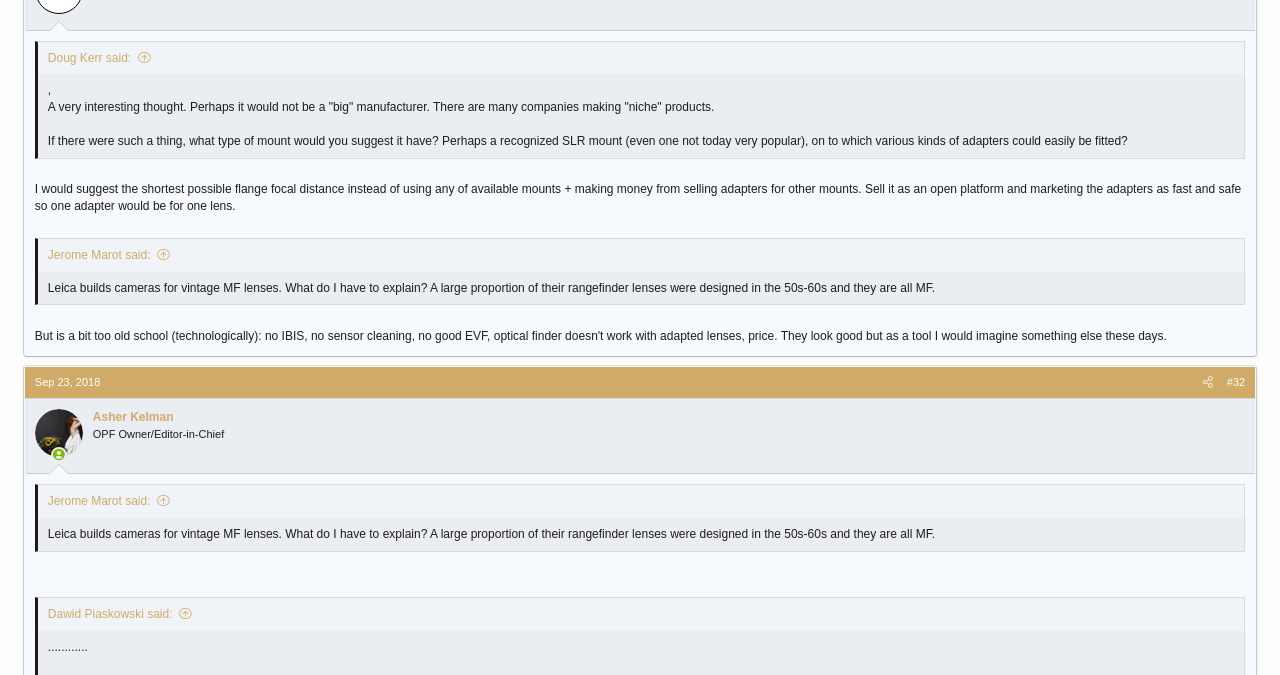Based on the element description: "Privacy policy", identify the UI element and provide its bounding box coordinates. Use four float numbers between 0 and 1, [left, top, right, bottom].

[0.818, 0.905, 0.882, 0.932]